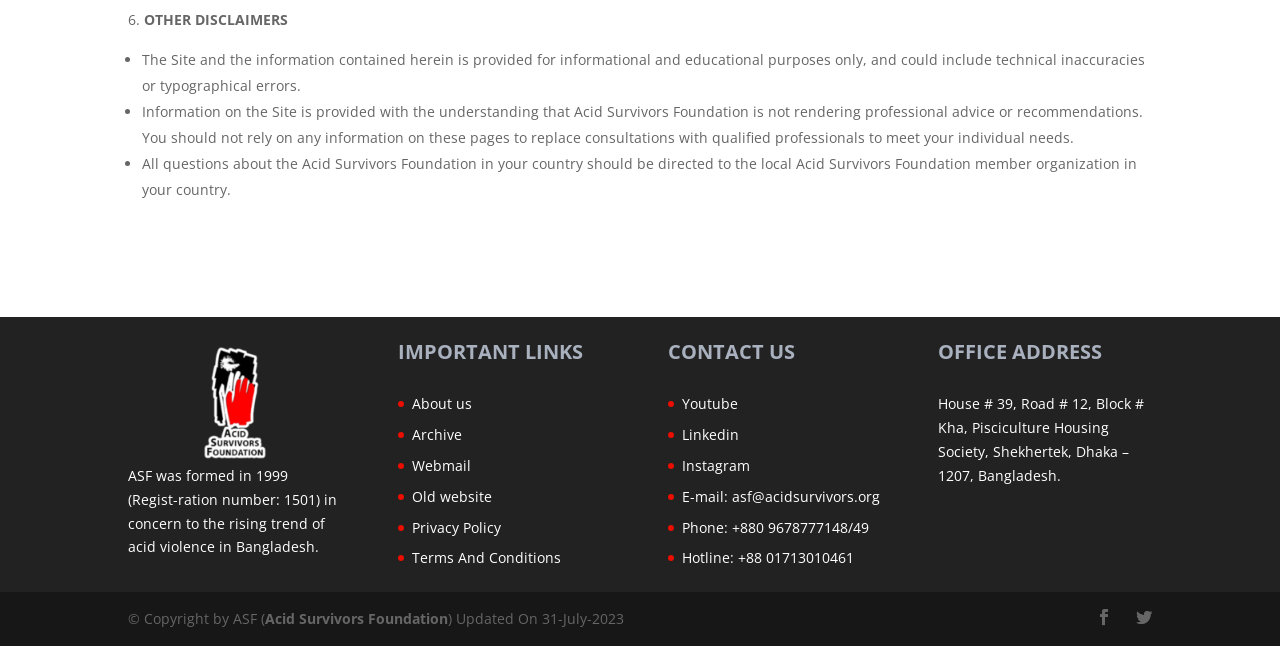Refer to the screenshot and give an in-depth answer to this question: When was the website last updated?

The website was last updated on 31-July-2023, as mentioned in the footer section as 'Updated On 31-July-2023'.